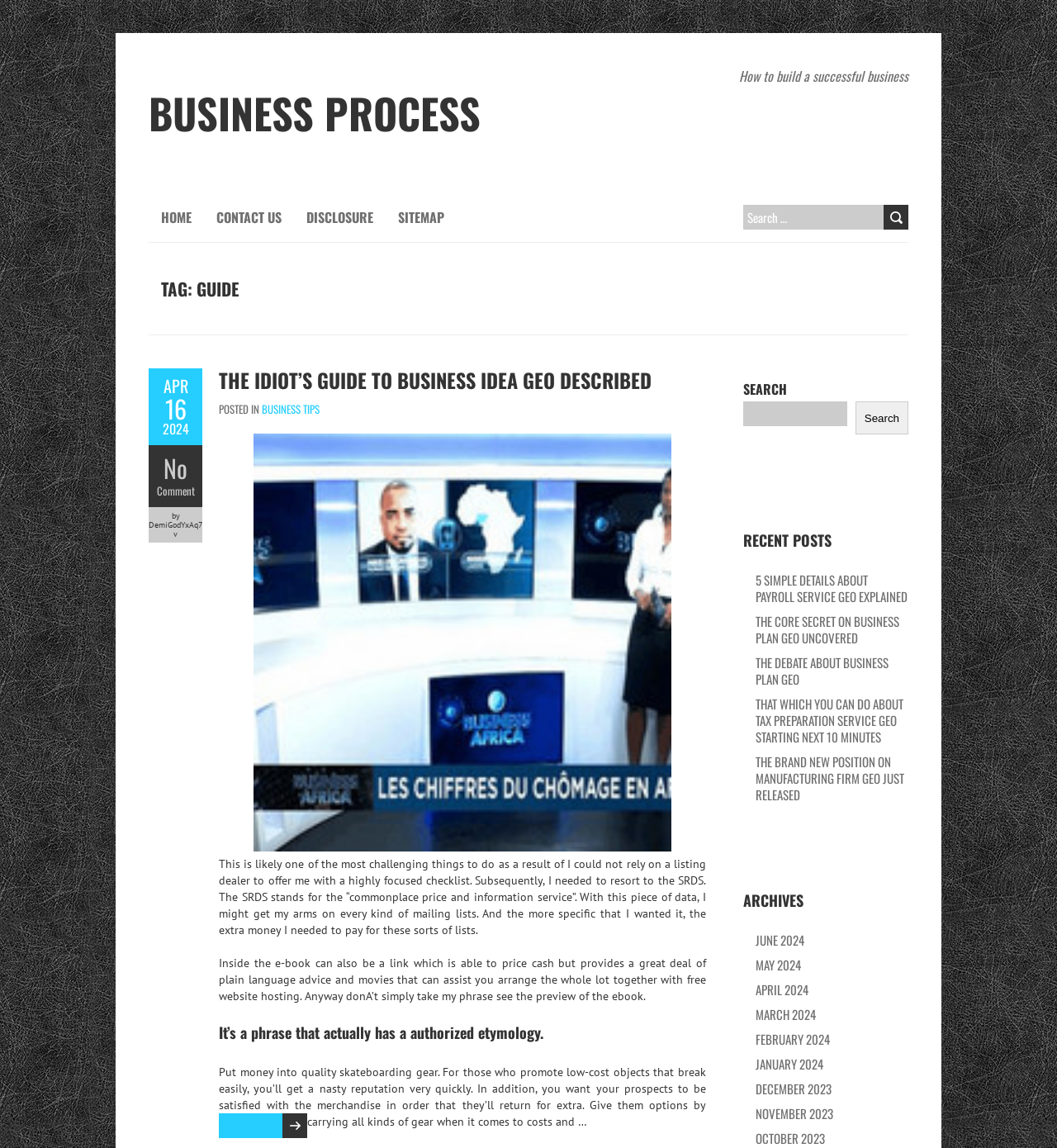Can you specify the bounding box coordinates of the area that needs to be clicked to fulfill the following instruction: "Go to archives"?

[0.703, 0.774, 0.859, 0.794]